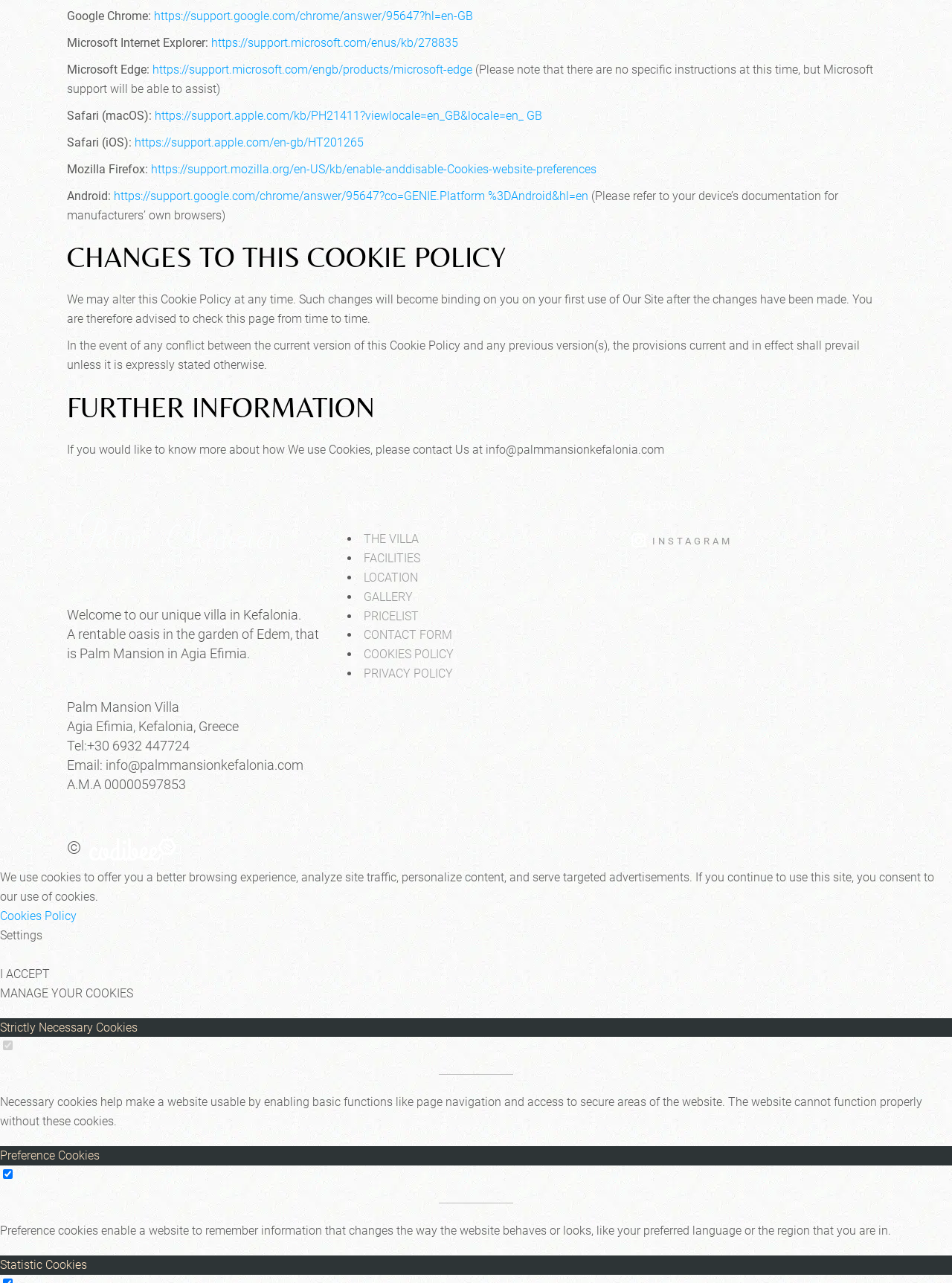Highlight the bounding box coordinates of the element you need to click to perform the following instruction: "Contact the villa via email."

[0.07, 0.59, 0.319, 0.602]